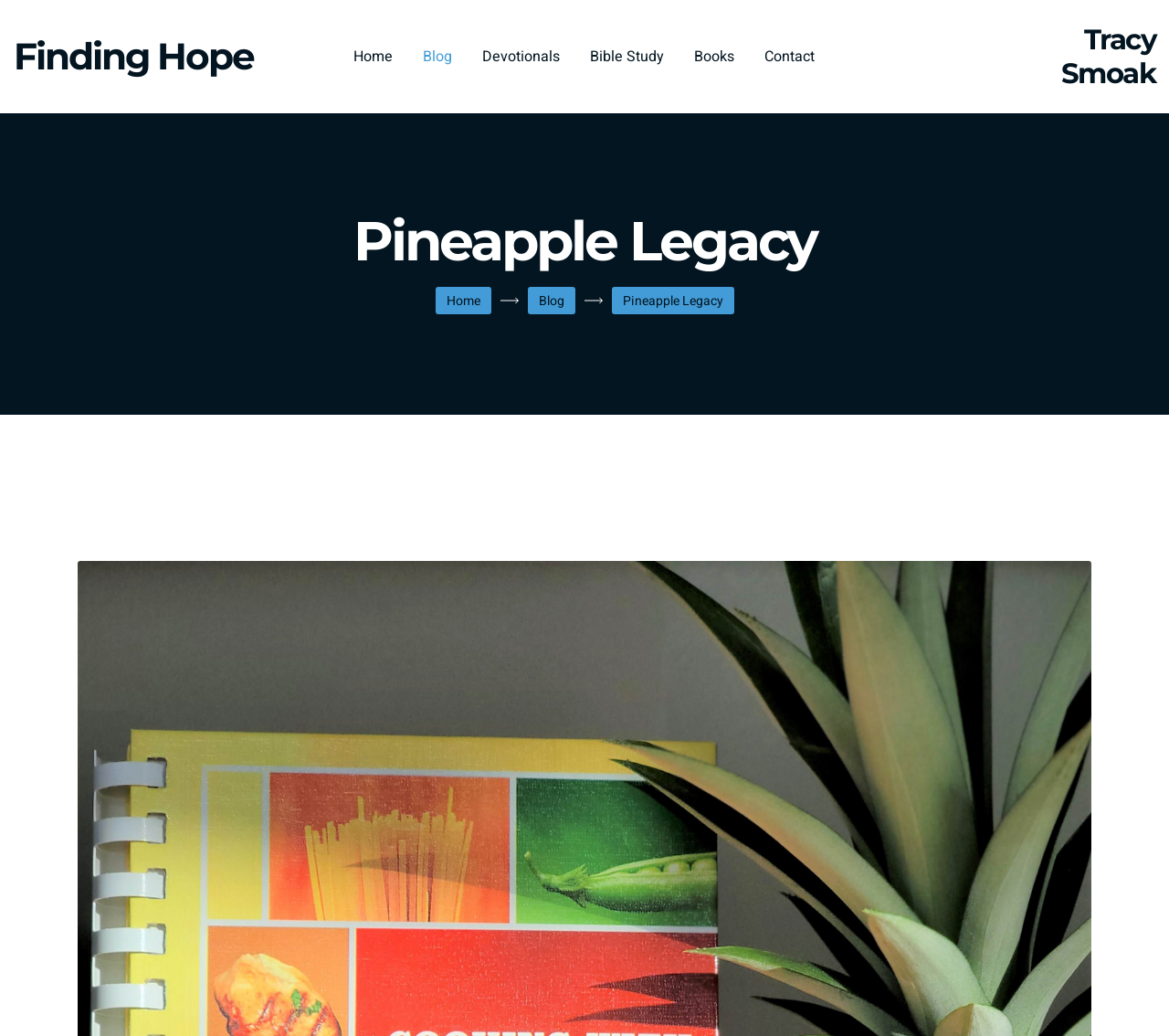Reply to the question with a single word or phrase:
What is the text of the second heading?

Tracy Smoak